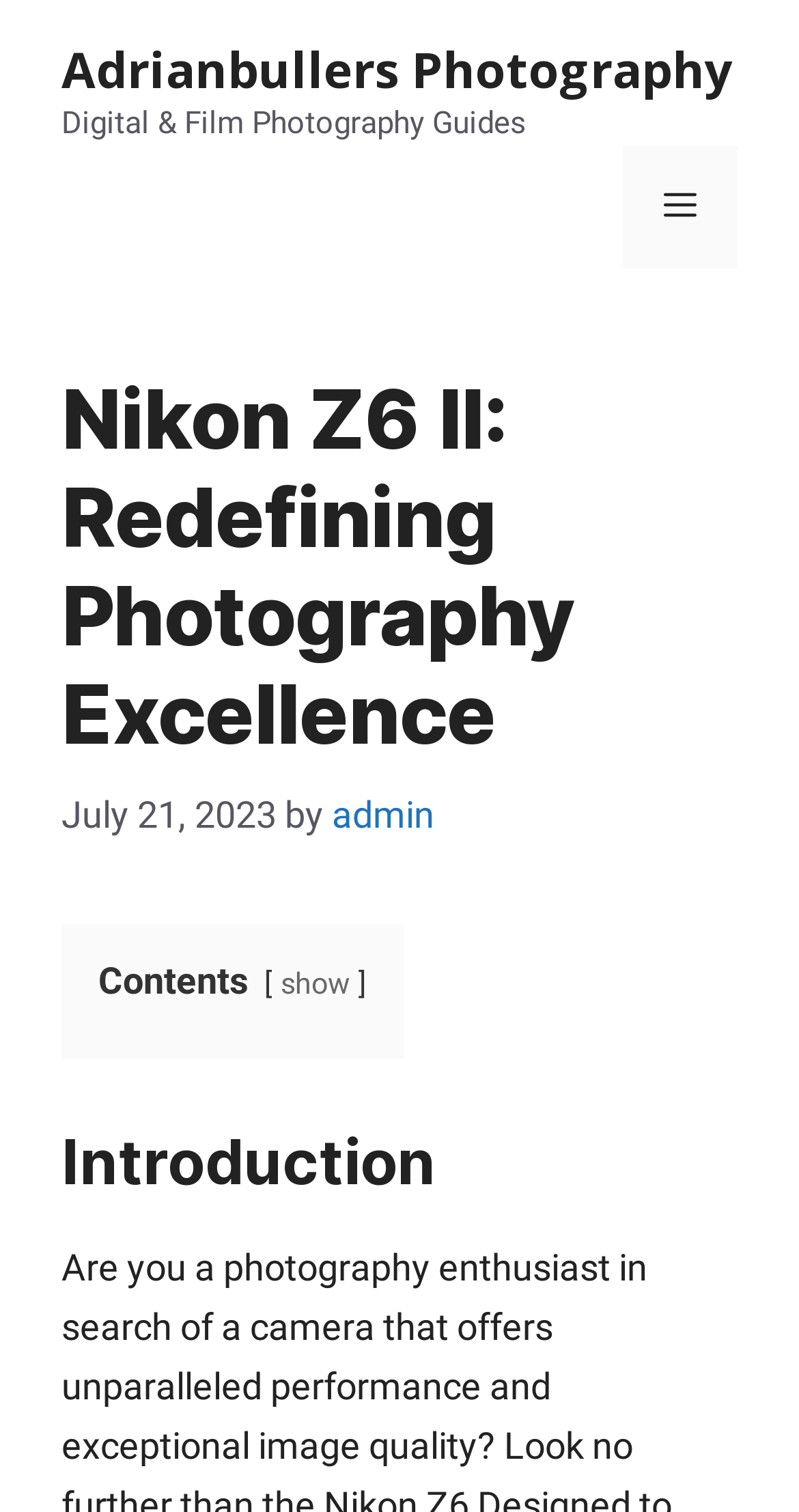Answer the question in a single word or phrase:
When was the current article published?

July 21, 2023